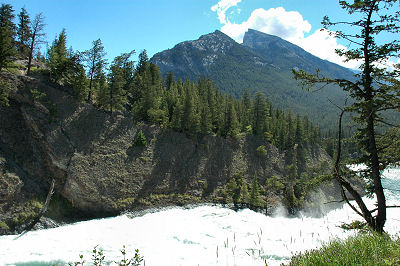Give a complete and detailed account of the image.

The image captures a stunning natural landscape showcasing a river tumbling down amidst lush greenery and mountainous terrain. Towering trees line the rocky banks, enhancing the sense of wild beauty, while a majestic mountain rises in the background under a bright blue sky dotted with fluffy clouds. The dynamic flow of the river suggests the power and majesty of nature, making this scene an inviting view for tourists exploring the area. This picturesque setting illustrates the essence of the location, celebrating the raw and untamed beauty of the wilderness.